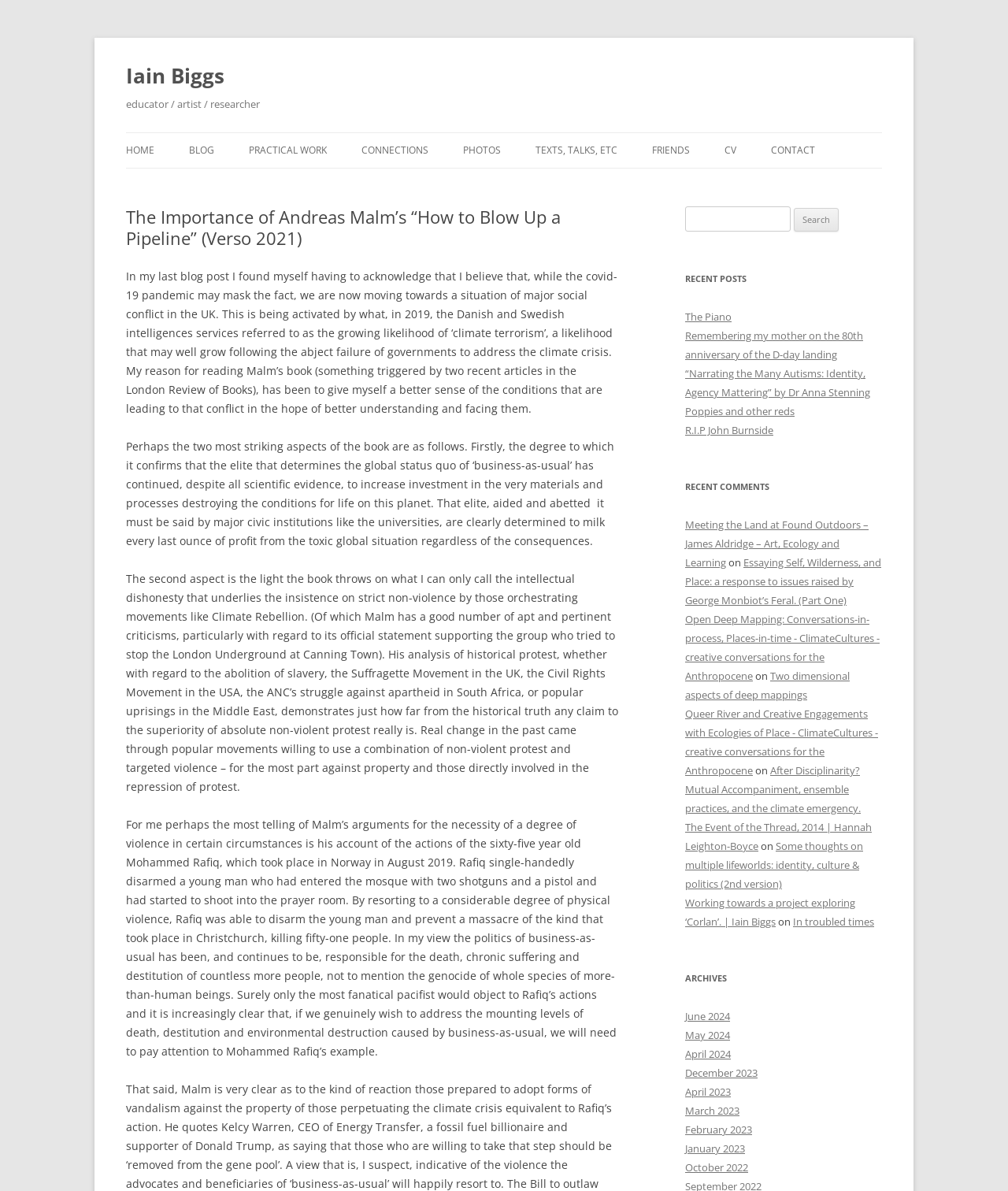By analyzing the image, answer the following question with a detailed response: What is the category of the link 'ARTIST’S BOOK WORKS'?

The category of the link 'ARTIST’S BOOK WORKS' can be determined by looking at its location in the navigation menu. It is located under the category 'PRACTICAL WORK'.